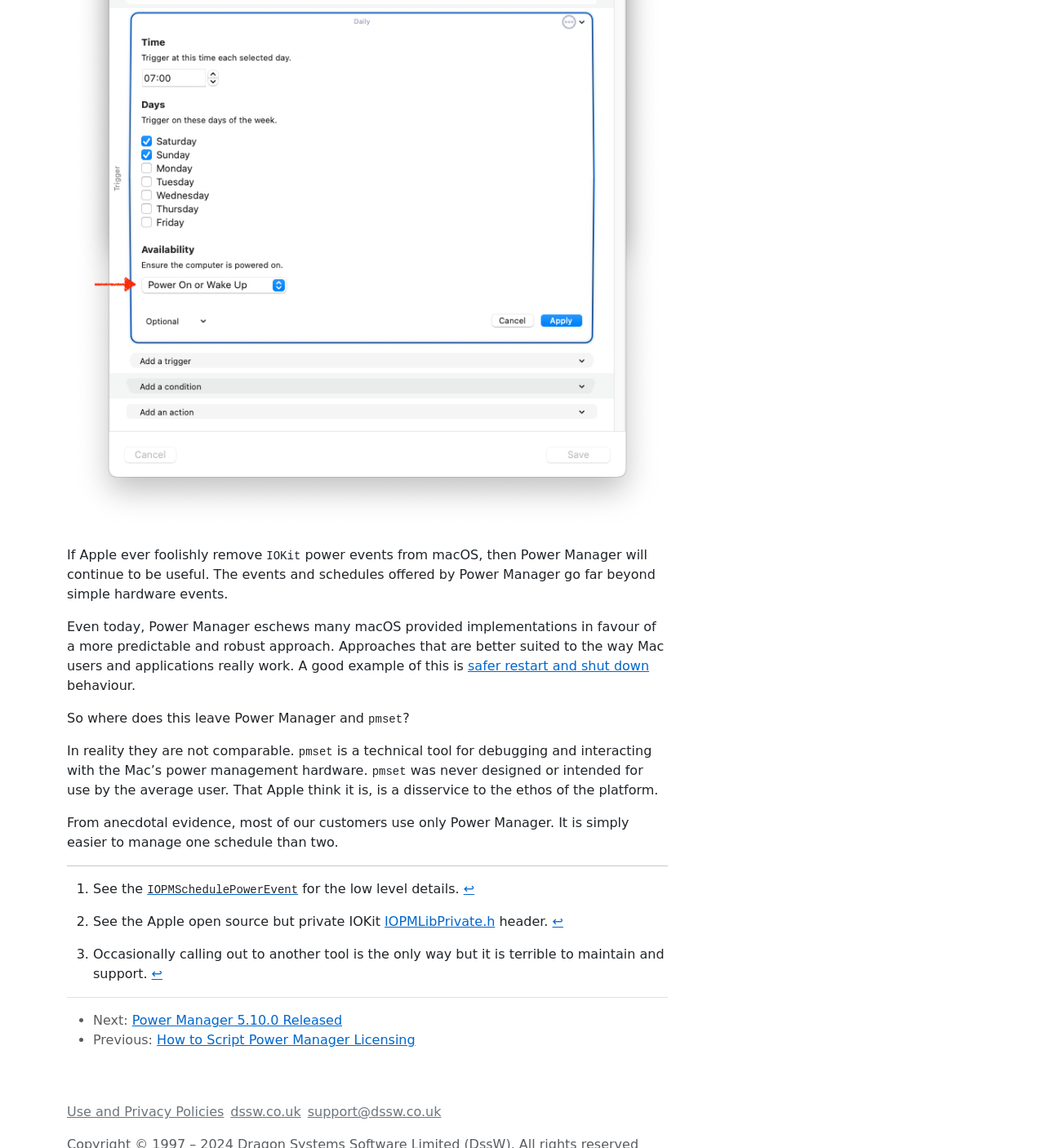Find the bounding box coordinates for the HTML element described as: "safer restart and shut down". The coordinates should consist of four float values between 0 and 1, i.e., [left, top, right, bottom].

[0.448, 0.573, 0.621, 0.587]